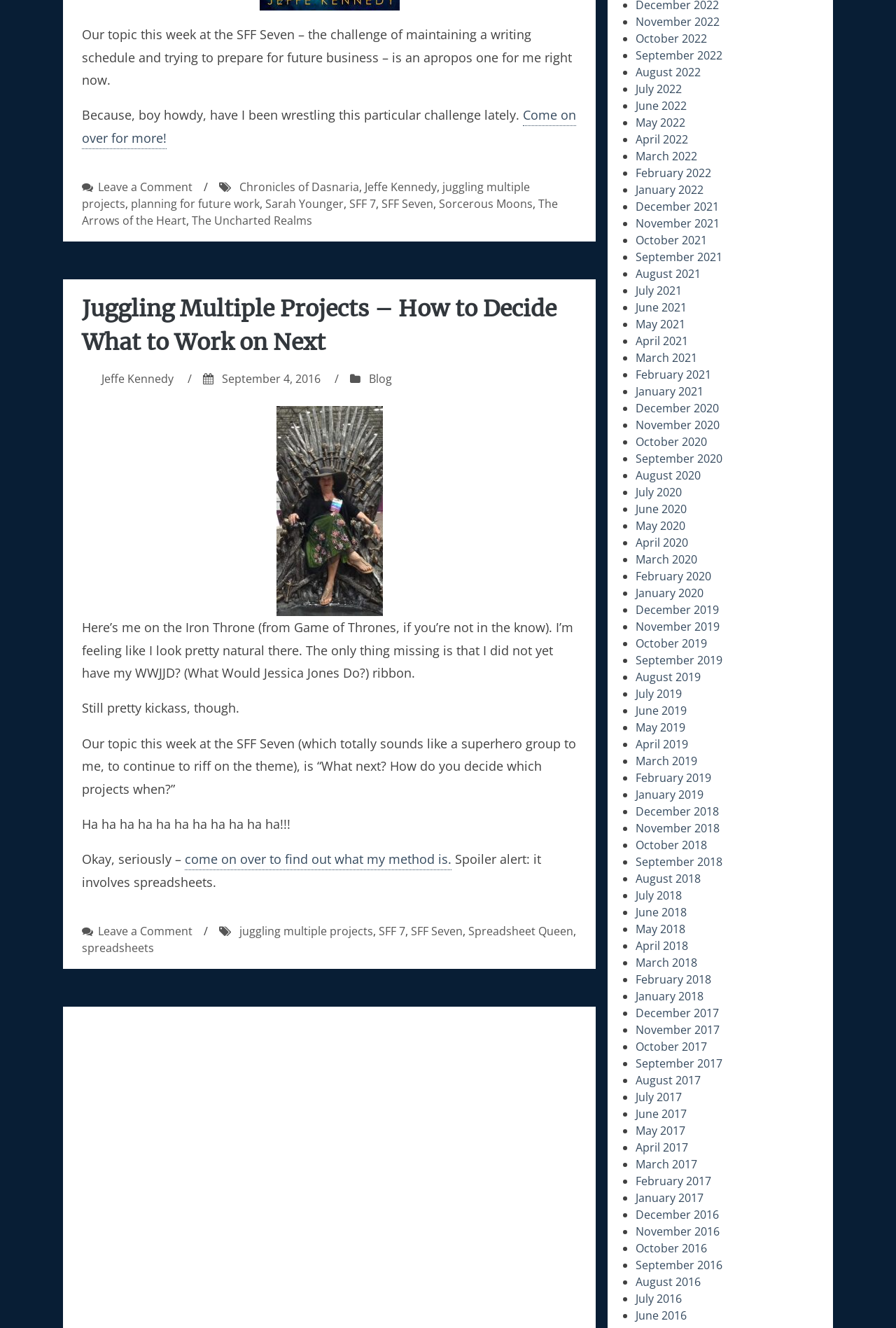Please answer the following question using a single word or phrase: What are the archive links for?

monthly archives